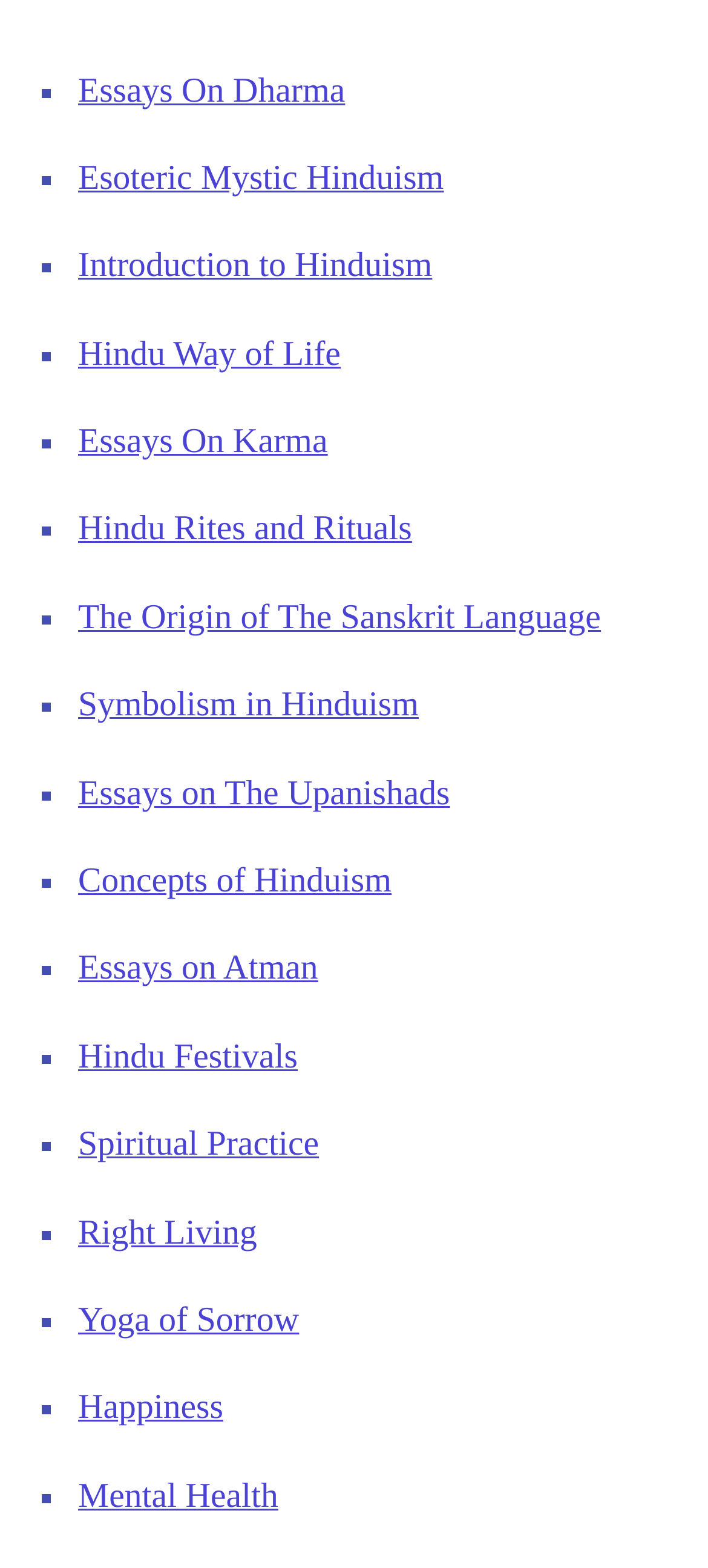Determine the bounding box coordinates for the area you should click to complete the following instruction: "Click on Essays On Dharma".

[0.11, 0.046, 0.487, 0.07]